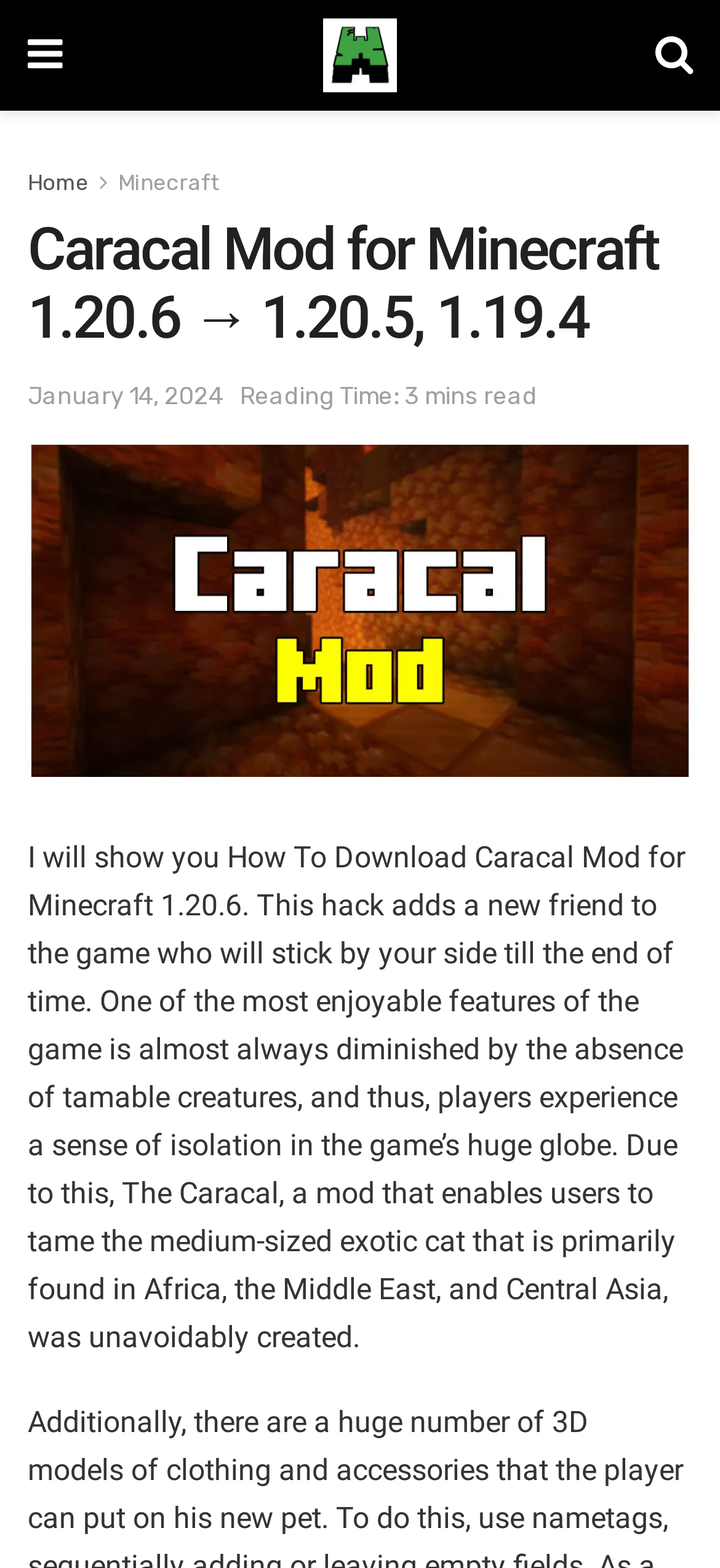Offer a detailed account of what is visible on the webpage.

The webpage is about the Caracal Mod for Minecraft 1.20.6, which adds a new tamable creature to the game. At the top left corner, there is a link with a Facebook icon. Next to it, there is a link to "Minecraft Wild" with an accompanying image. On the top right corner, there is a link with a Twitter icon. Below these links, there are navigation links to "Home" and "Minecraft" on the left side.

The main heading "Caracal Mod for Minecraft 1.20.6 → 1.20.5, 1.19.4" is centered at the top of the page. Below the heading, there is a link to the date "January 14, 2024" on the left side, and a static text "Reading Time: 3 mins read" next to it.

Underneath, there is a large link to "caracal-mod-for-minecraft" with an accompanying image that spans almost the entire width of the page. Below this link, there is a block of text that explains the purpose of the Caracal Mod, which is to enable players to tame a medium-sized exotic cat in the game, alleviating the sense of isolation in the game's vast world.